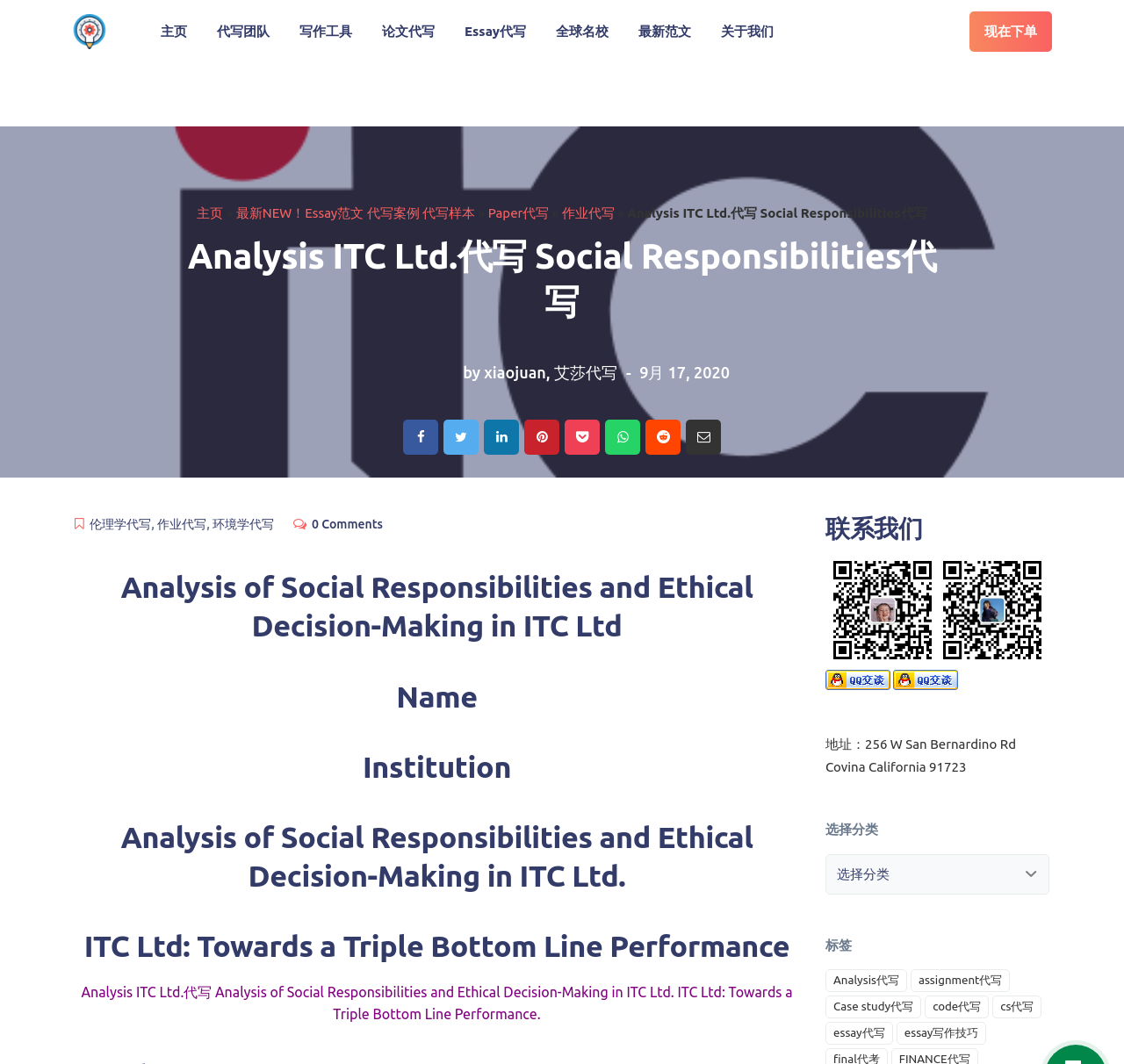What is the name of the author of the analysis?
Answer the question with as much detail as possible.

The author of the analysis is mentioned in the byline as 'by xiaojuan, 艾莎代写', indicating that the author's name is xiaojuan.